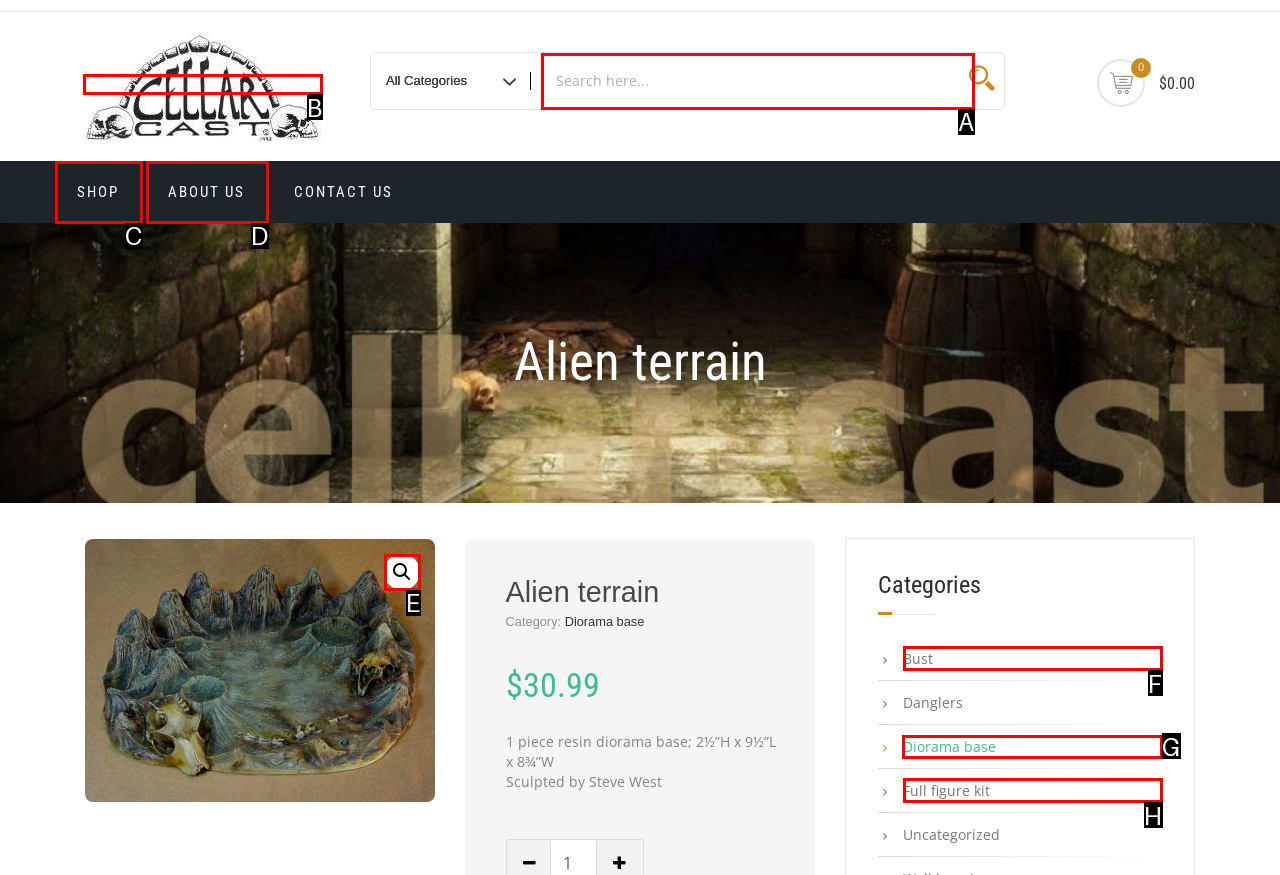Based on the task: Explore the Diorama base category, which UI element should be clicked? Answer with the letter that corresponds to the correct option from the choices given.

G